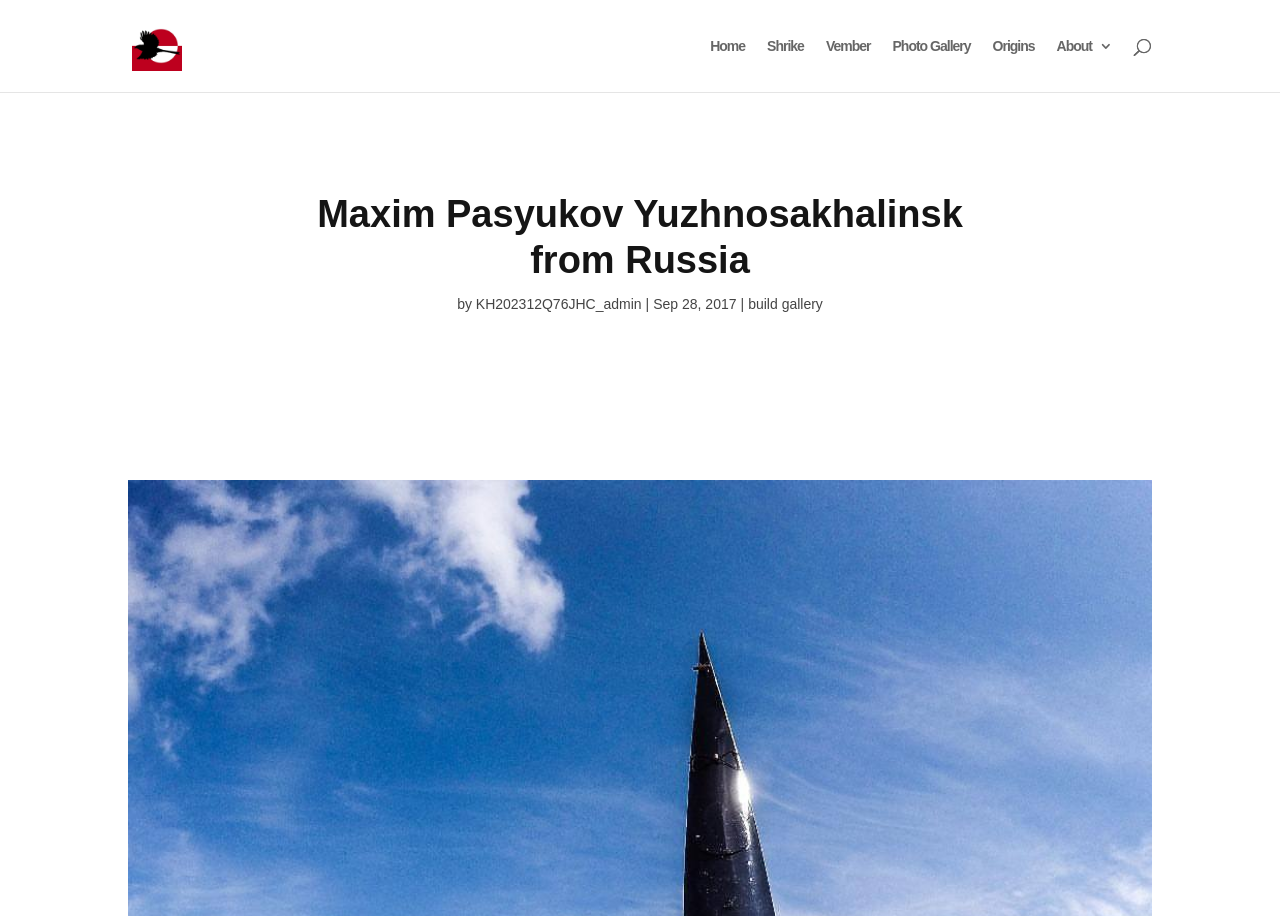Provide the bounding box coordinates of the section that needs to be clicked to accomplish the following instruction: "search for something."

[0.1, 0.0, 0.9, 0.001]